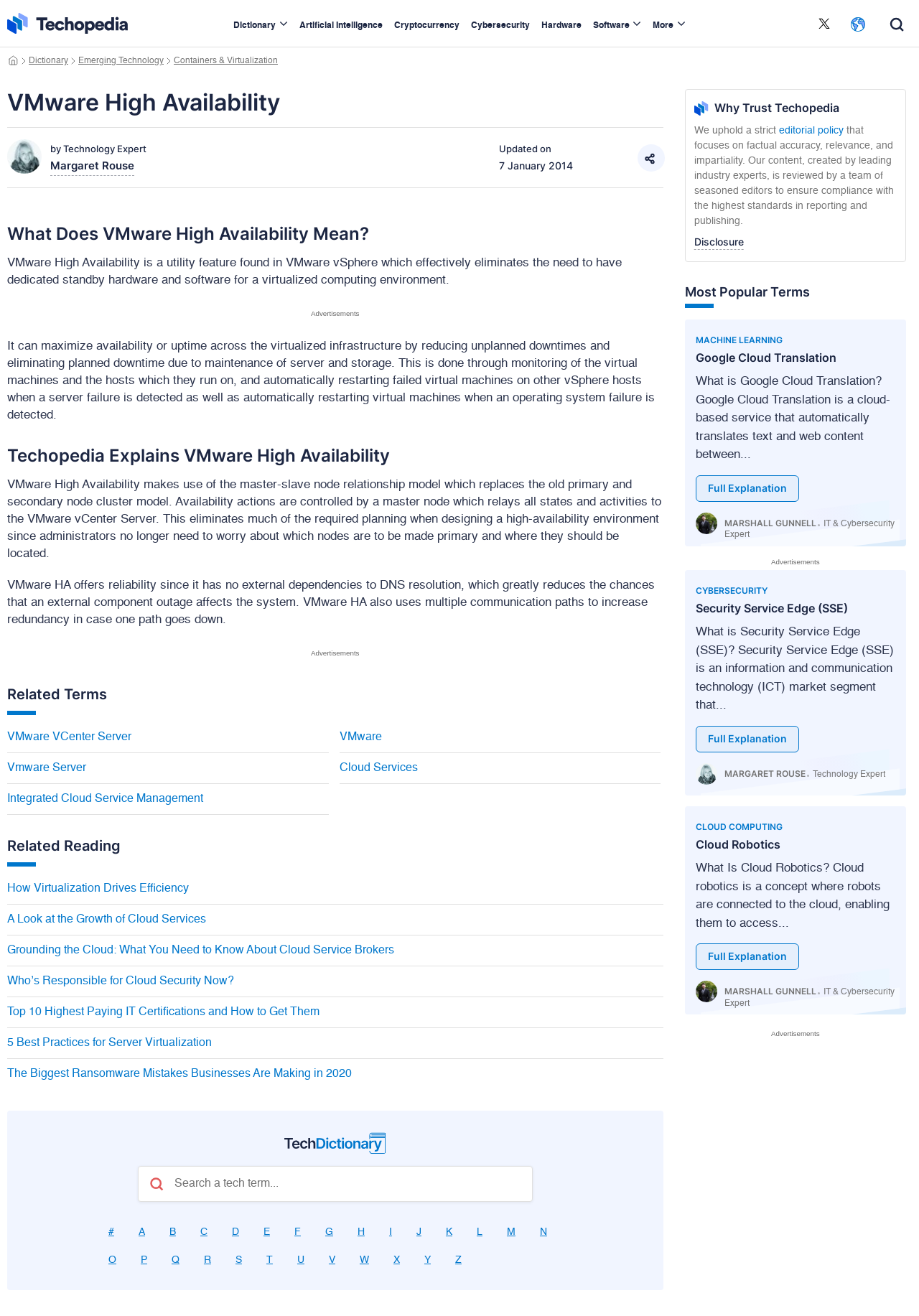What is the language of the webpage?
Based on the image content, provide your answer in one word or a short phrase.

English